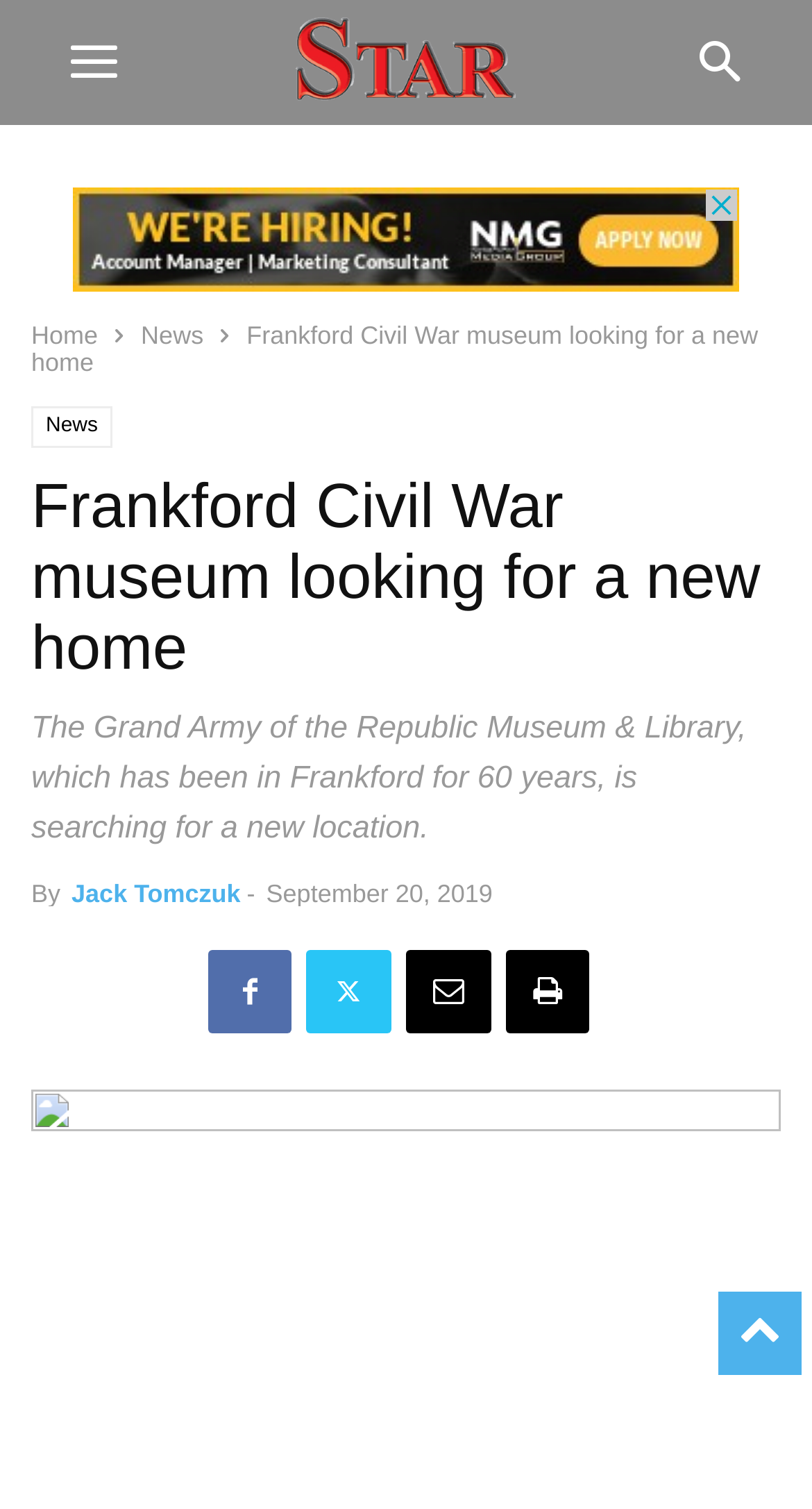Kindly determine the bounding box coordinates for the clickable area to achieve the given instruction: "Visit Illinois".

None